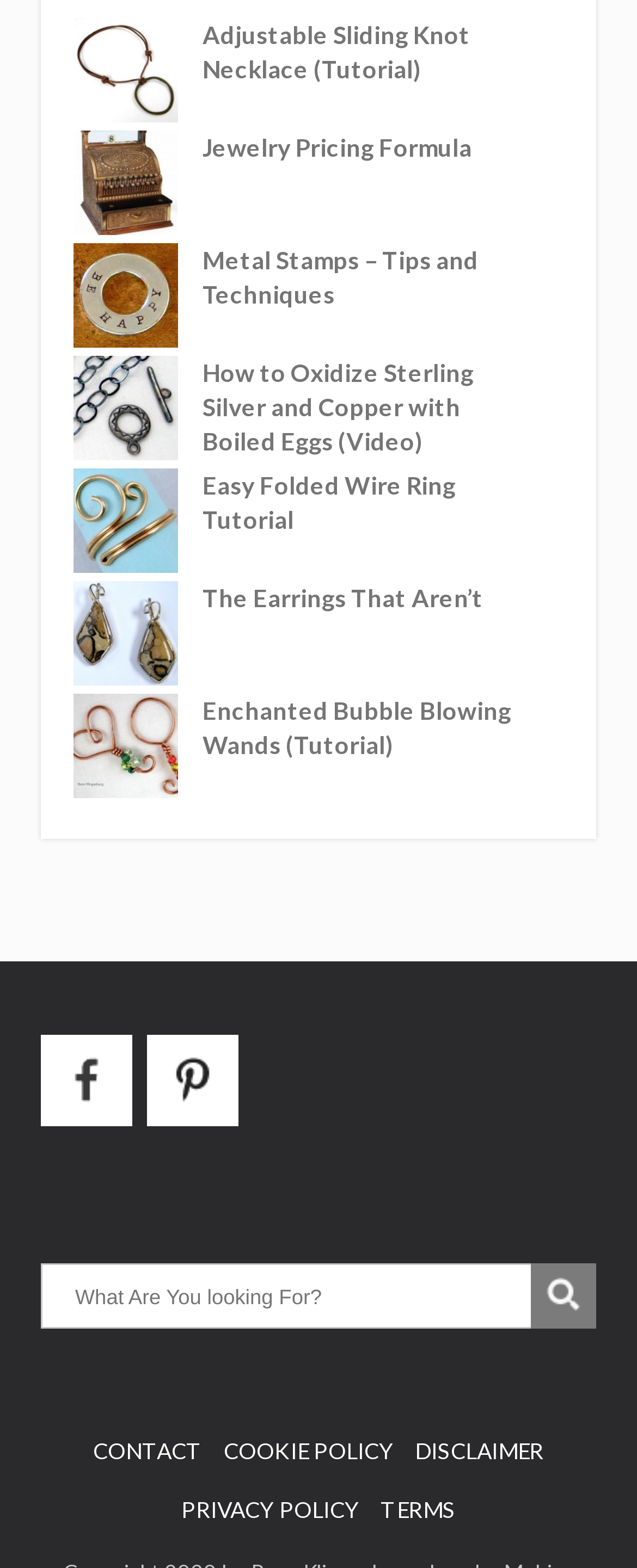Please determine the bounding box coordinates of the element to click on in order to accomplish the following task: "Contact the website administrator". Ensure the coordinates are four float numbers ranging from 0 to 1, i.e., [left, top, right, bottom].

[0.146, 0.917, 0.318, 0.934]